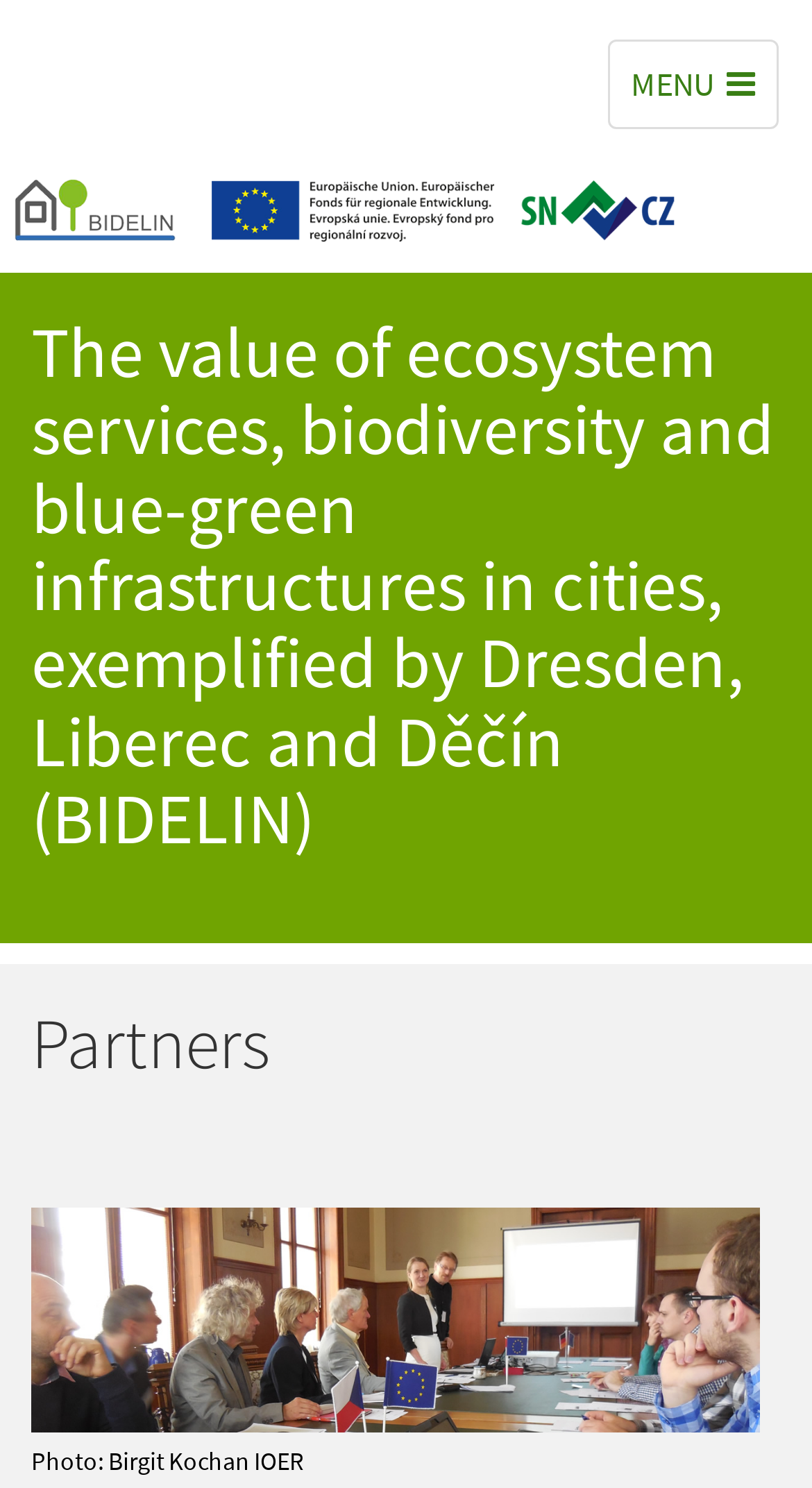What is the purpose of the image at the bottom?
Please provide a single word or phrase as your answer based on the screenshot.

To show participants